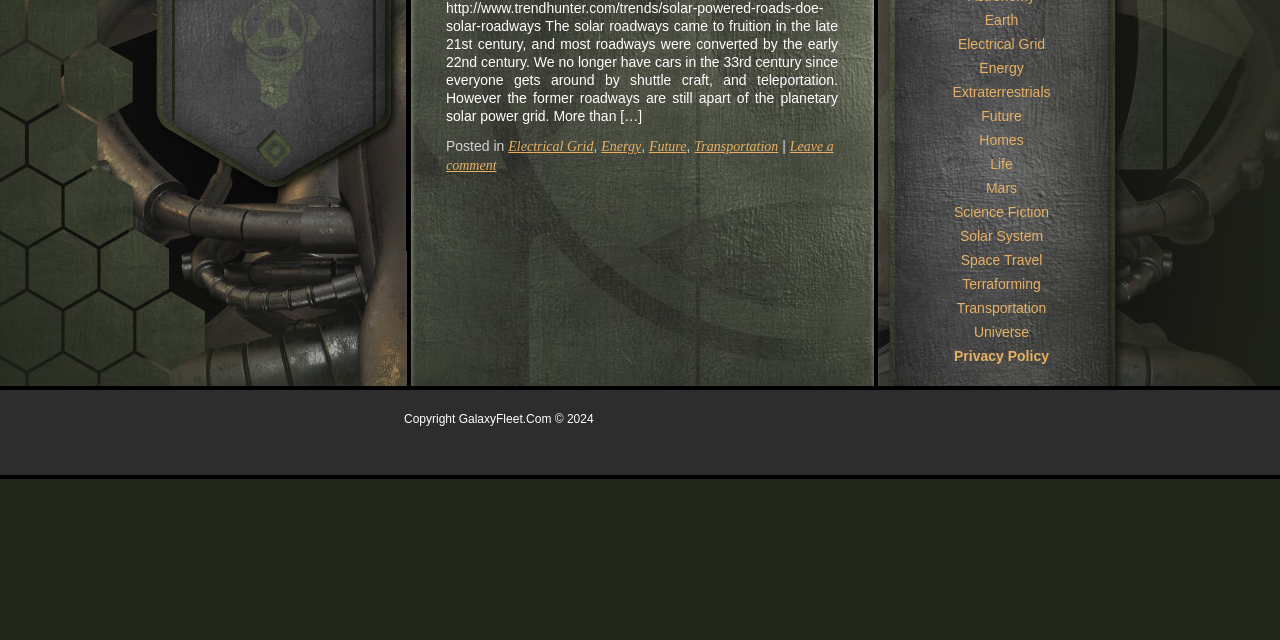Extract the bounding box coordinates for the UI element described as: "Gaming".

None